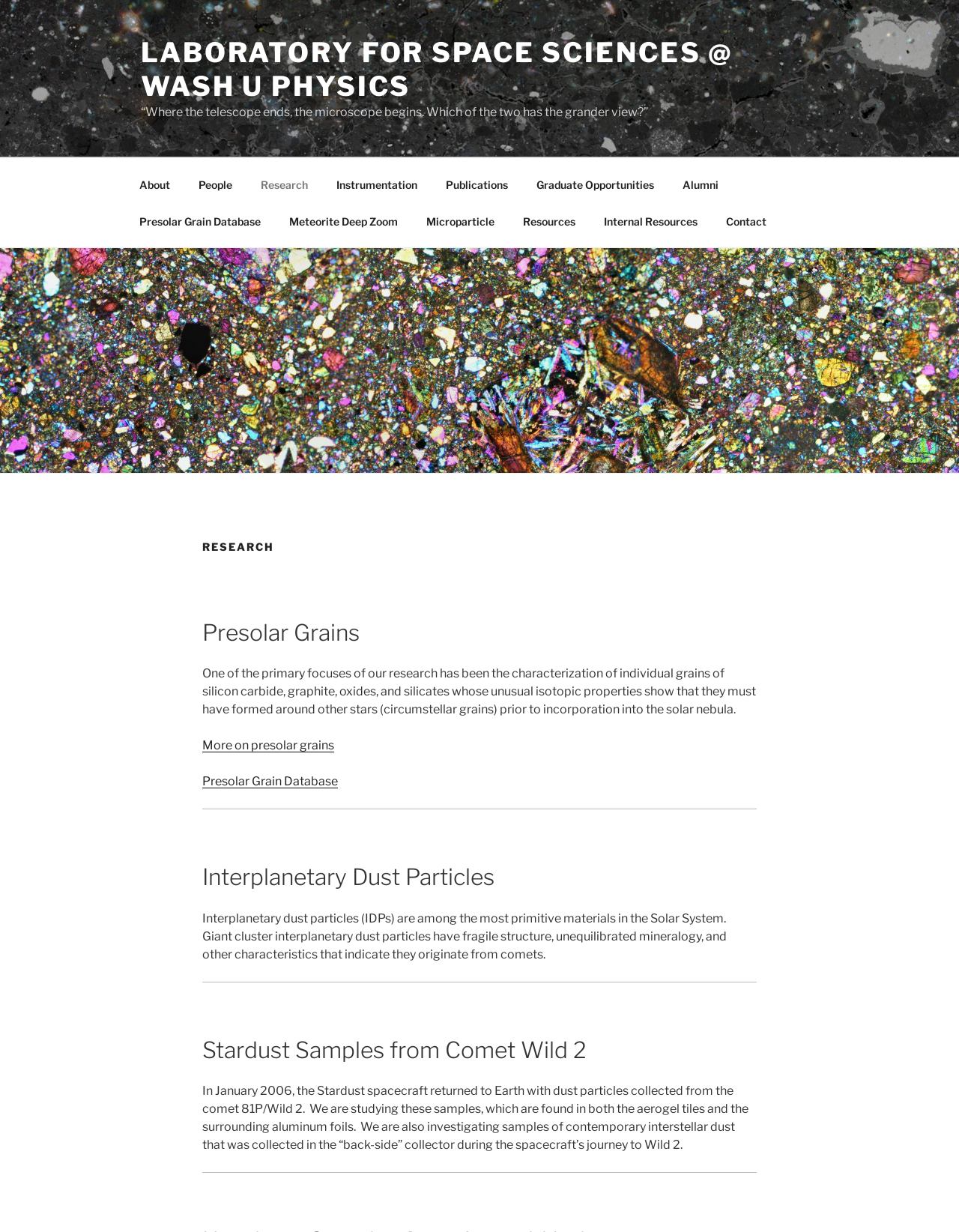Use a single word or phrase to answer the question: 
What is the origin of interplanetary dust particles?

Comets